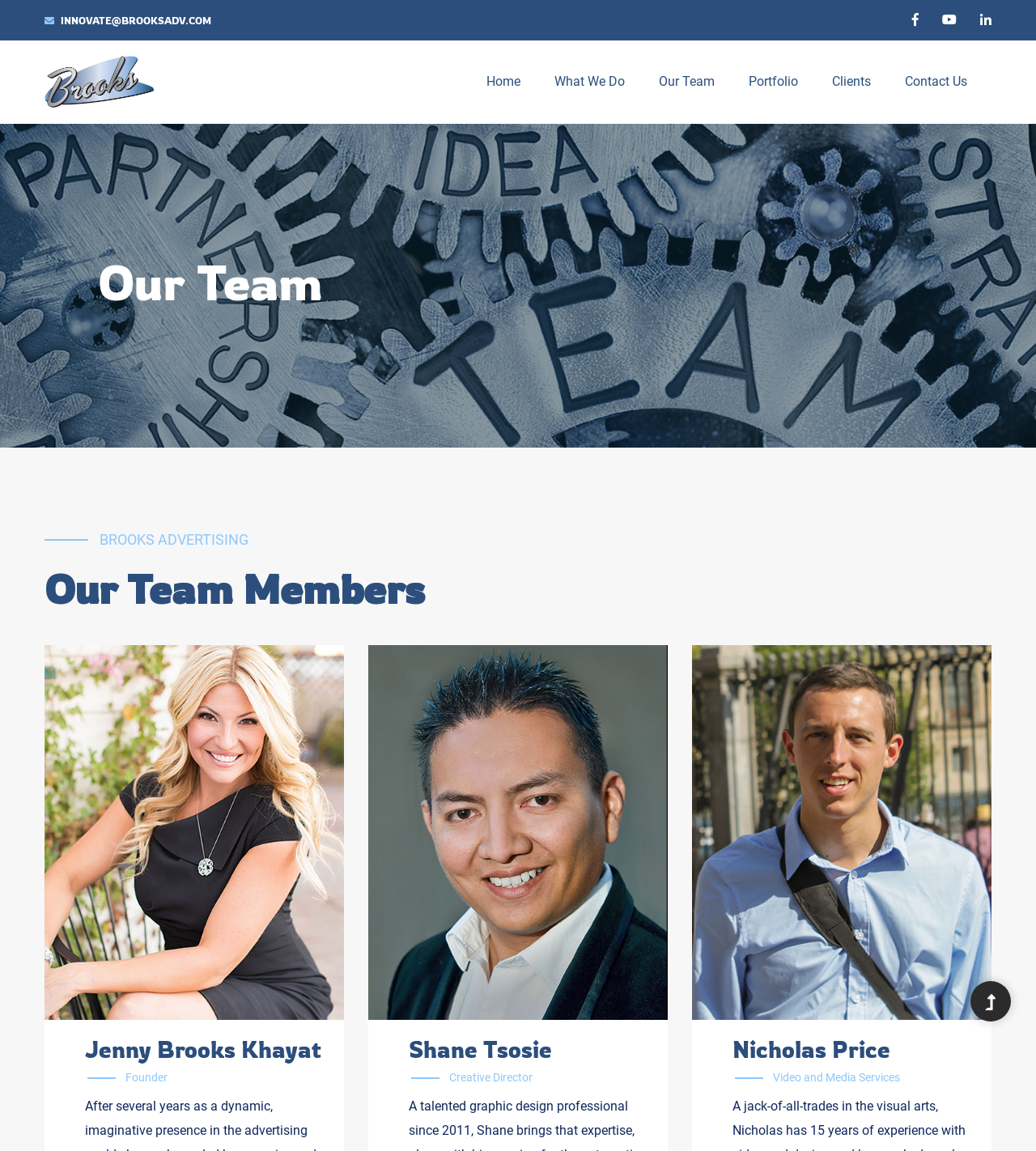What is the email address listed?
From the image, respond with a single word or phrase.

INNOVATE@BROOKSADV.COM